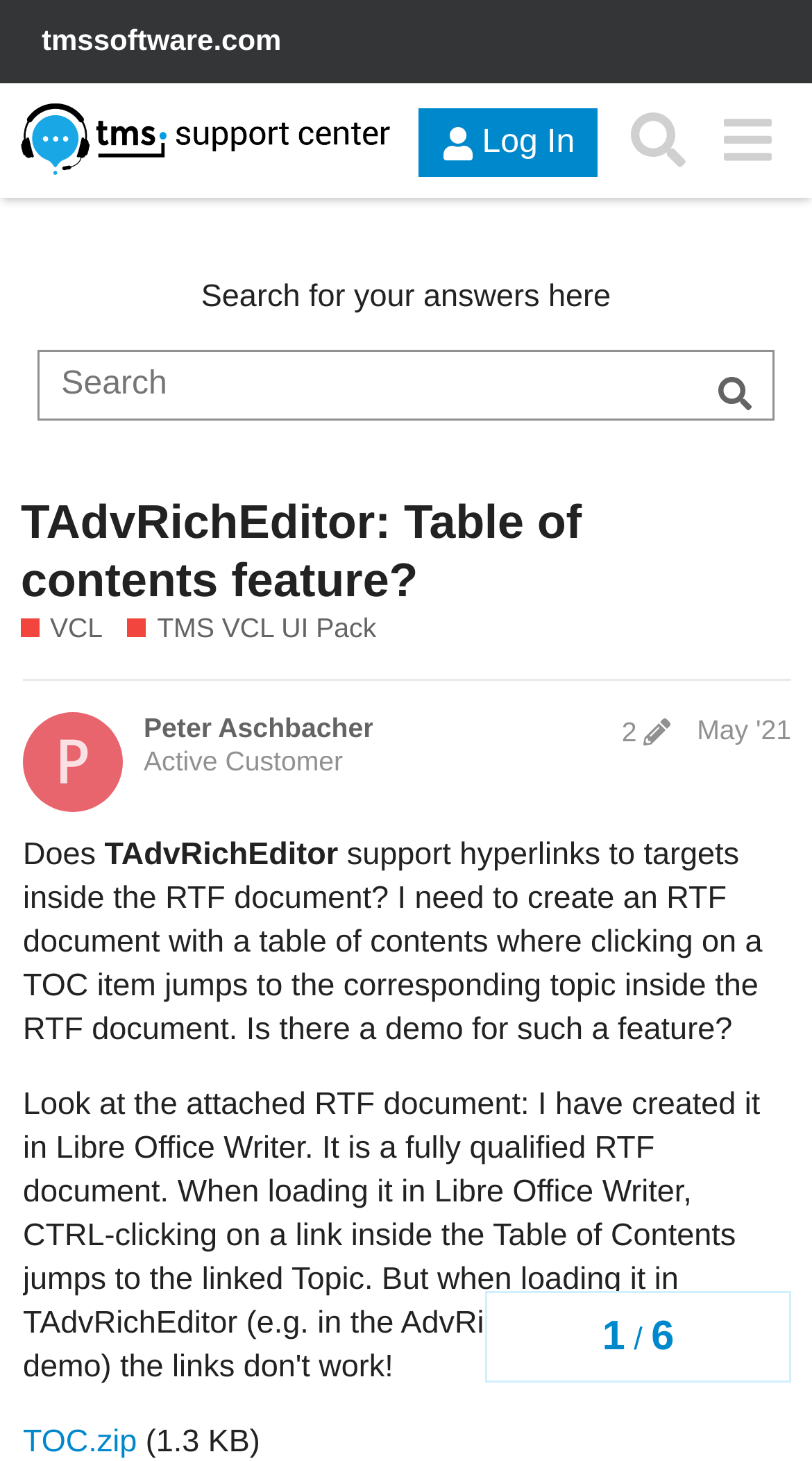Produce an elaborate caption capturing the essence of the webpage.

This webpage is a support center page from TMS Software, with a focus on the TAdvRichEditor component. At the top left, there is a link to the TMS Software website, and next to it, a header with the title "TMS Support Center" accompanied by an image. On the top right, there are two buttons: "Log In" and "Search", with a search bar and an "Open advanced search" link below it.

The main content of the page is a discussion thread, with a heading that reads "TAdvRichEditor: Table of contents feature?" followed by a link to the same topic. Below this, there are links to related topics, including "VCL" and "TMS VCL UI Pack", with brief descriptions.

The main question being discussed is whether TAdvRichEditor supports hyperlinks to targets inside an RTF document, specifically creating a table of contents that jumps to corresponding topics within the document. The question is asked by Peter Aschbacher, an active customer, and there is a link to a demo file "TOC.zip" at the bottom of the page.

On the right side of the page, there is a navigation section showing the topic progress, with headings indicating the number of posts and the topic title.